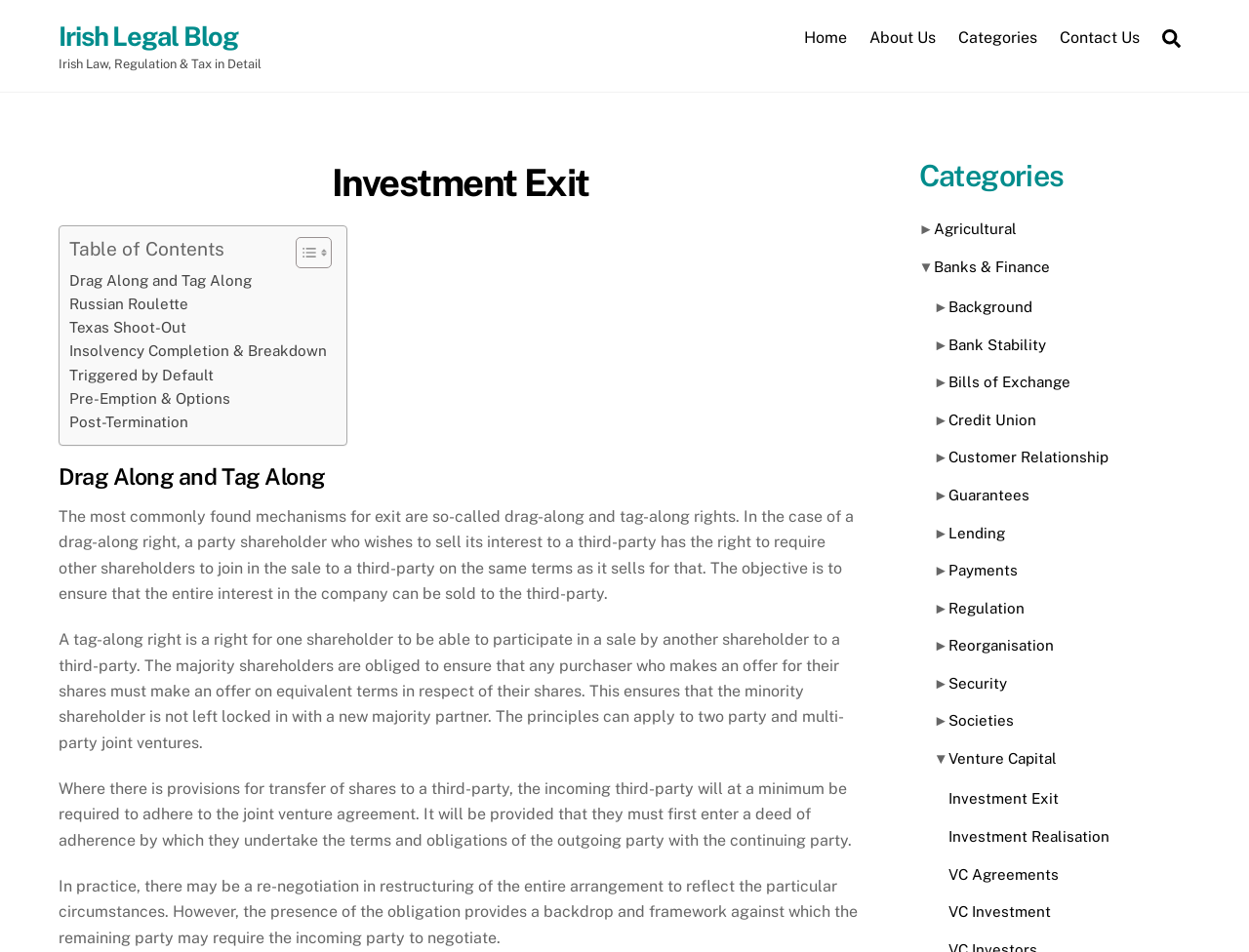What is the main topic of the webpage?
Answer the question with a detailed and thorough explanation.

The main topic of the webpage can be inferred from the heading 'Investment Exit' and the various links and text related to investment exit mechanisms, such as drag-along and tag-along rights.